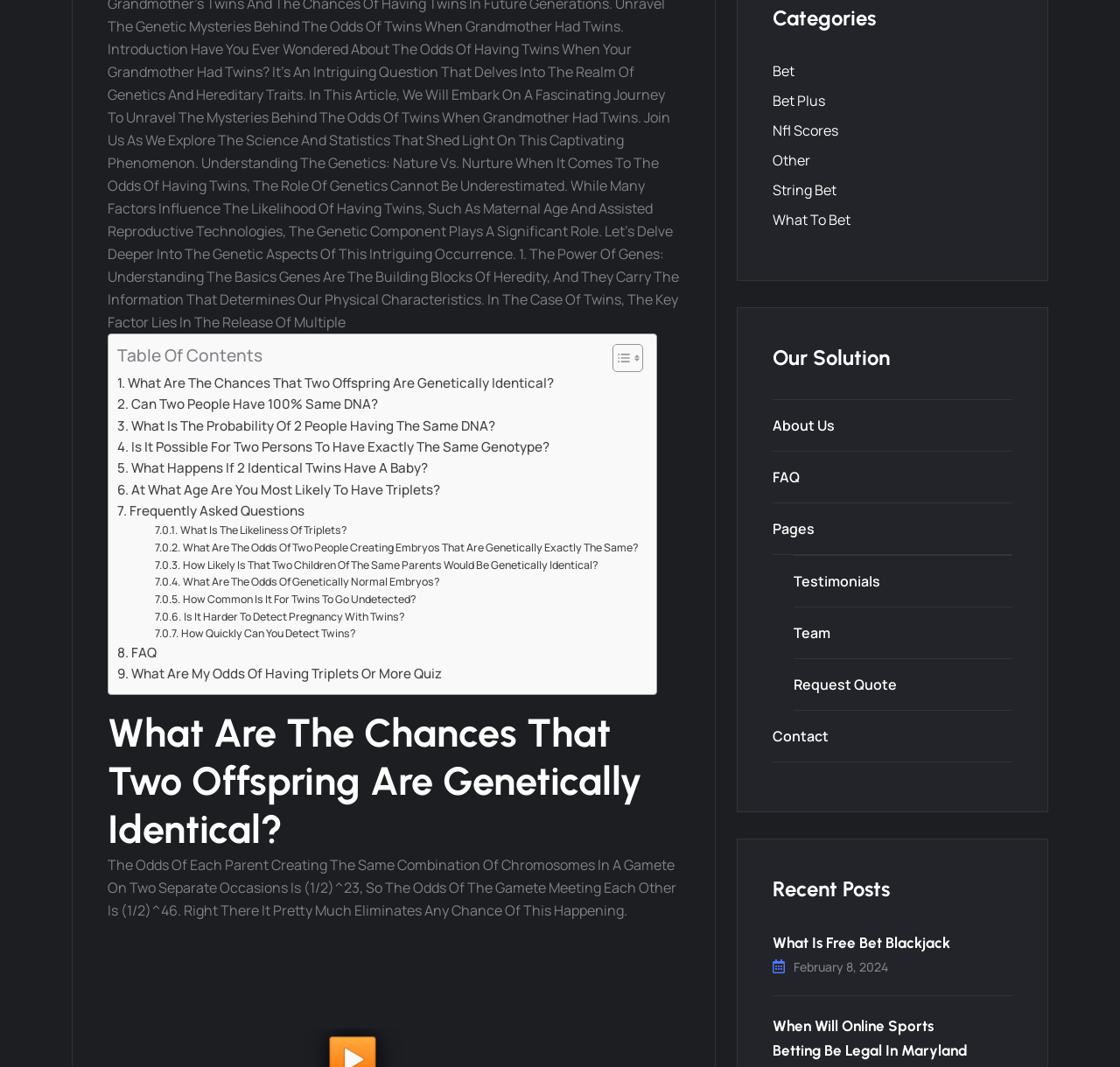Can you find the bounding box coordinates for the element that needs to be clicked to execute this instruction: "Read 'What Are The Chances That Two Offspring Are Genetically Identical?'"? The coordinates should be given as four float numbers between 0 and 1, i.e., [left, top, right, bottom].

[0.105, 0.349, 0.495, 0.369]